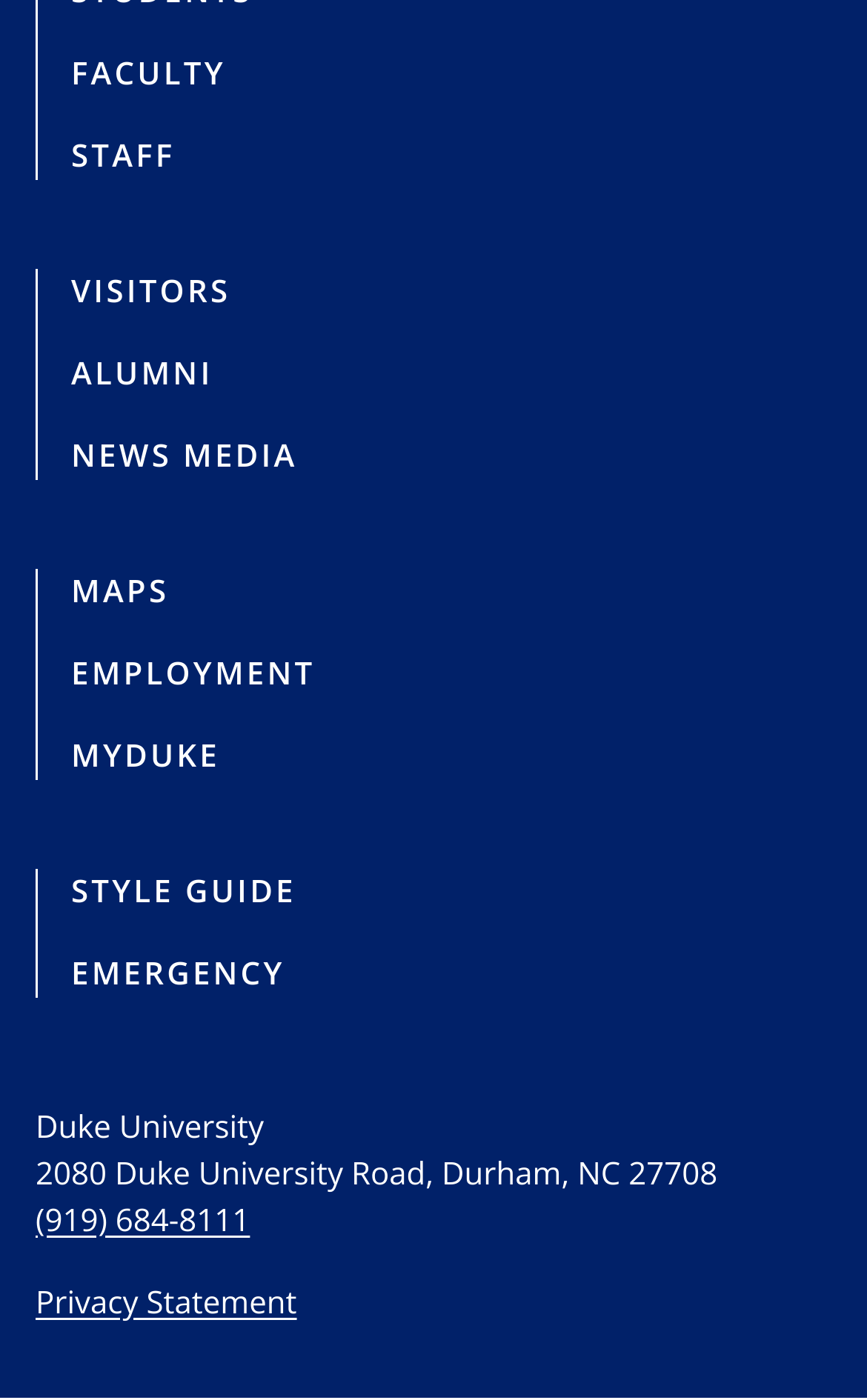Determine the bounding box coordinates for the clickable element required to fulfill the instruction: "visit the faculty page". Provide the coordinates as four float numbers between 0 and 1, i.e., [left, top, right, bottom].

[0.082, 0.037, 0.26, 0.068]